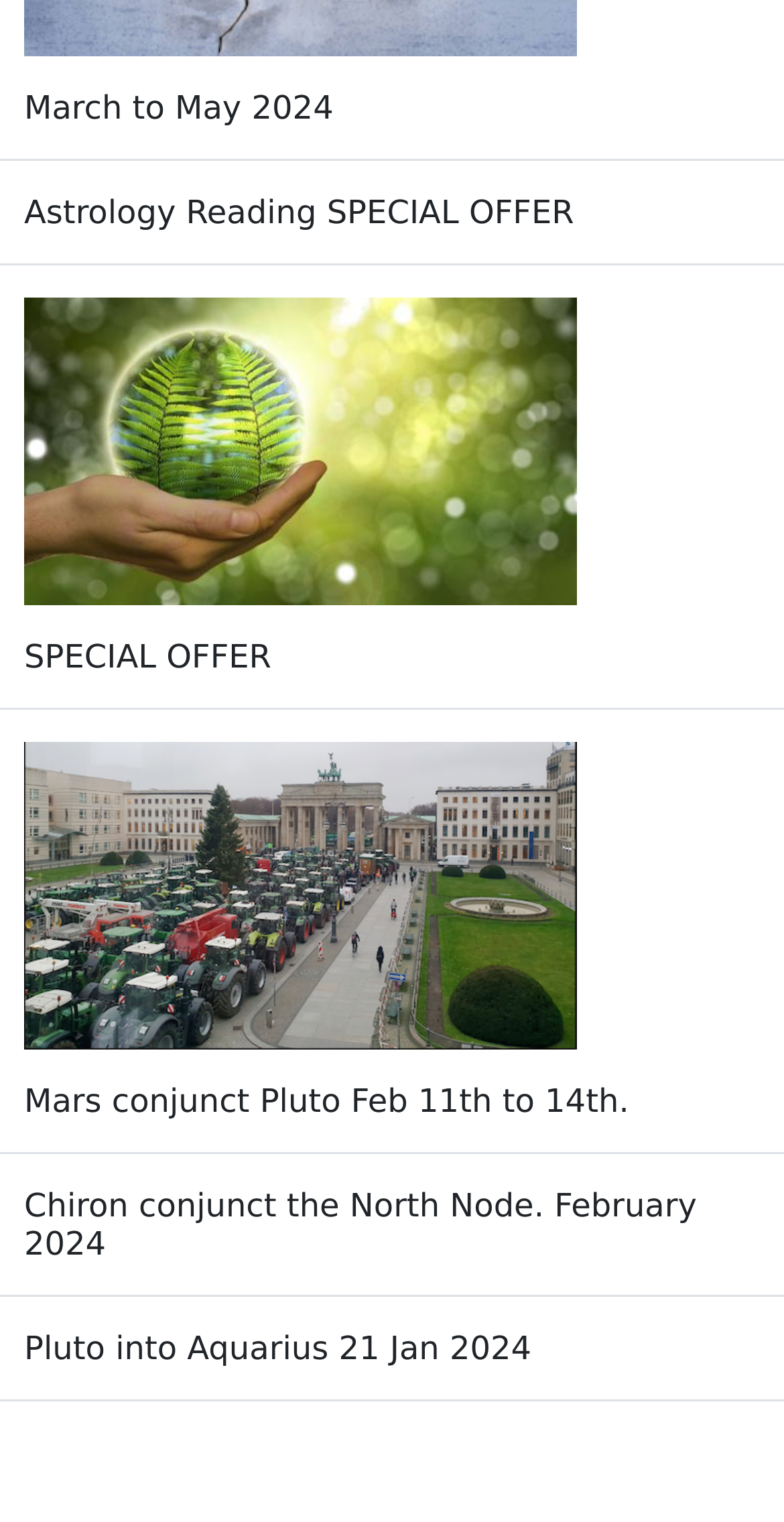Determine the bounding box coordinates of the clickable region to execute the instruction: "Read about Chiron conjunct the North Node". The coordinates should be four float numbers between 0 and 1, denoted as [left, top, right, bottom].

[0.031, 0.779, 0.889, 0.83]